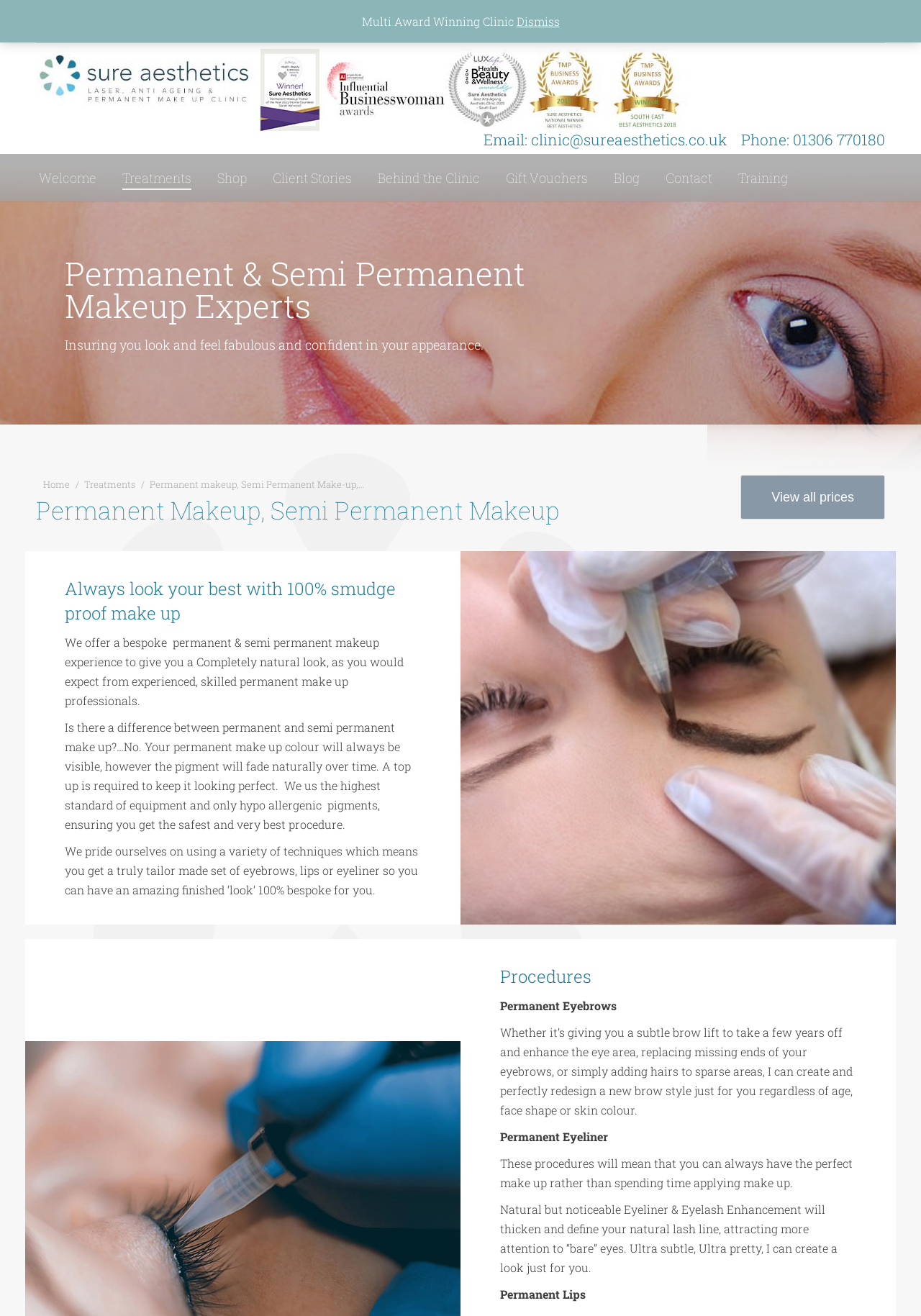Identify the bounding box coordinates necessary to click and complete the given instruction: "View all prices".

[0.804, 0.361, 0.961, 0.395]